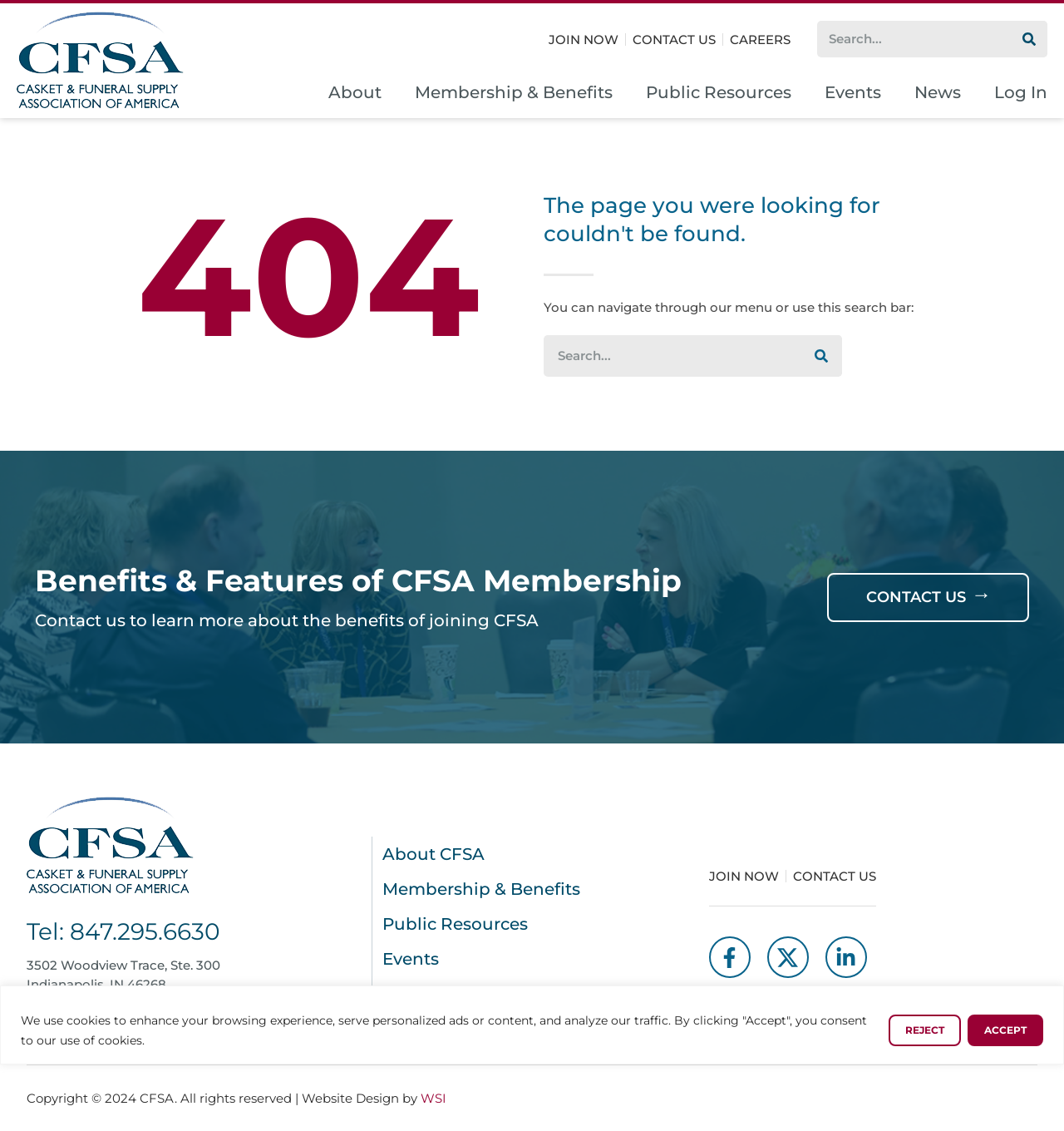Give a succinct answer to this question in a single word or phrase: 
What is the address of the organization?

3502 Woodview Trace, Ste. 300 Indianapolis, IN 46268